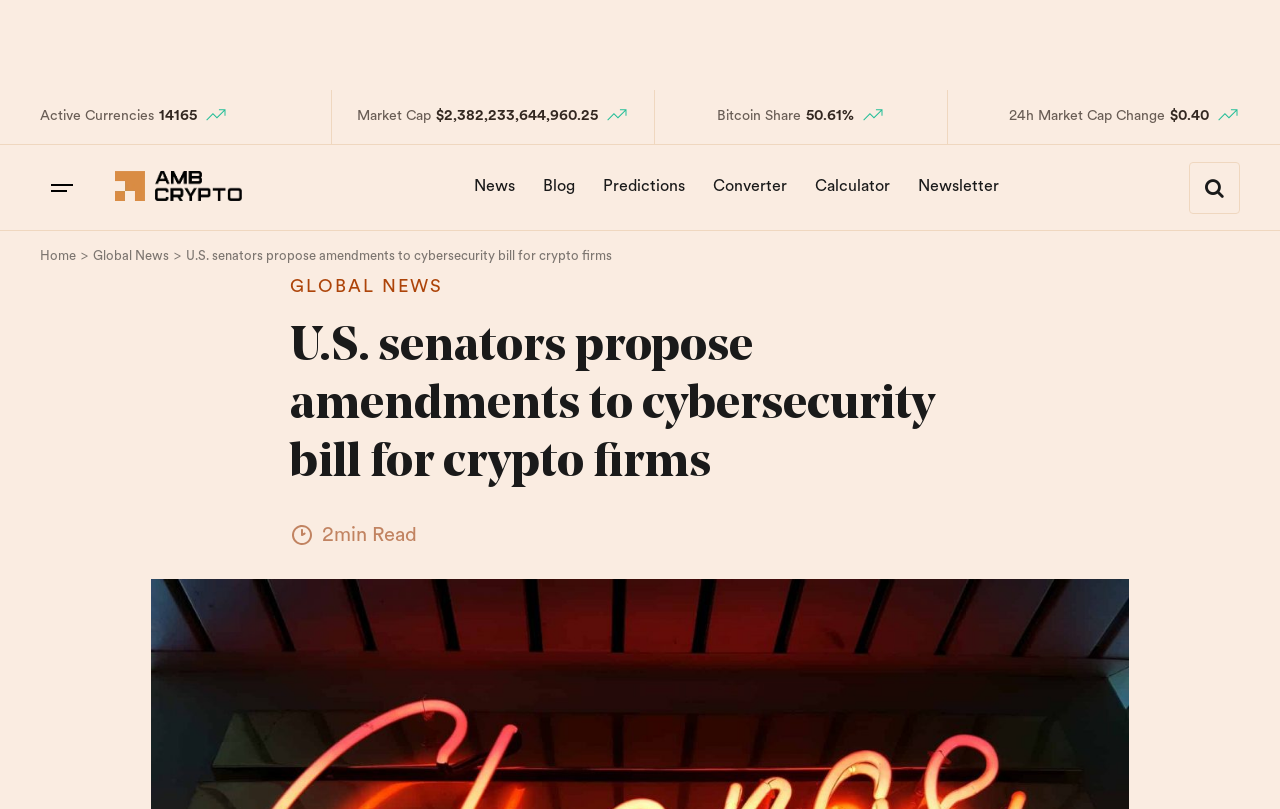What is the current market capitalization?
Based on the visual, give a brief answer using one word or a short phrase.

$2,382,233,644,960.25